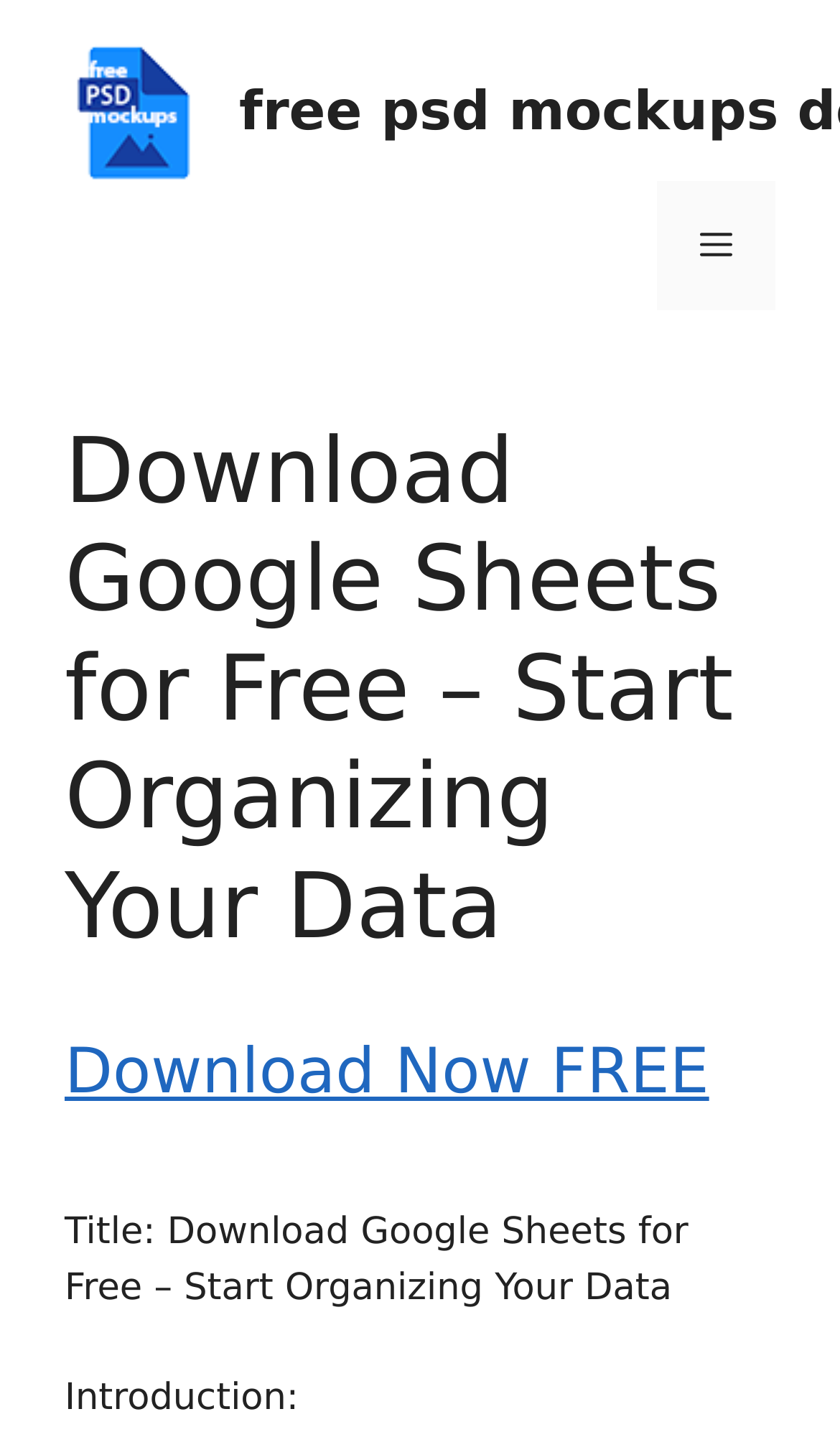Answer the question in one word or a short phrase:
What is the title of the section below the main heading?

Introduction